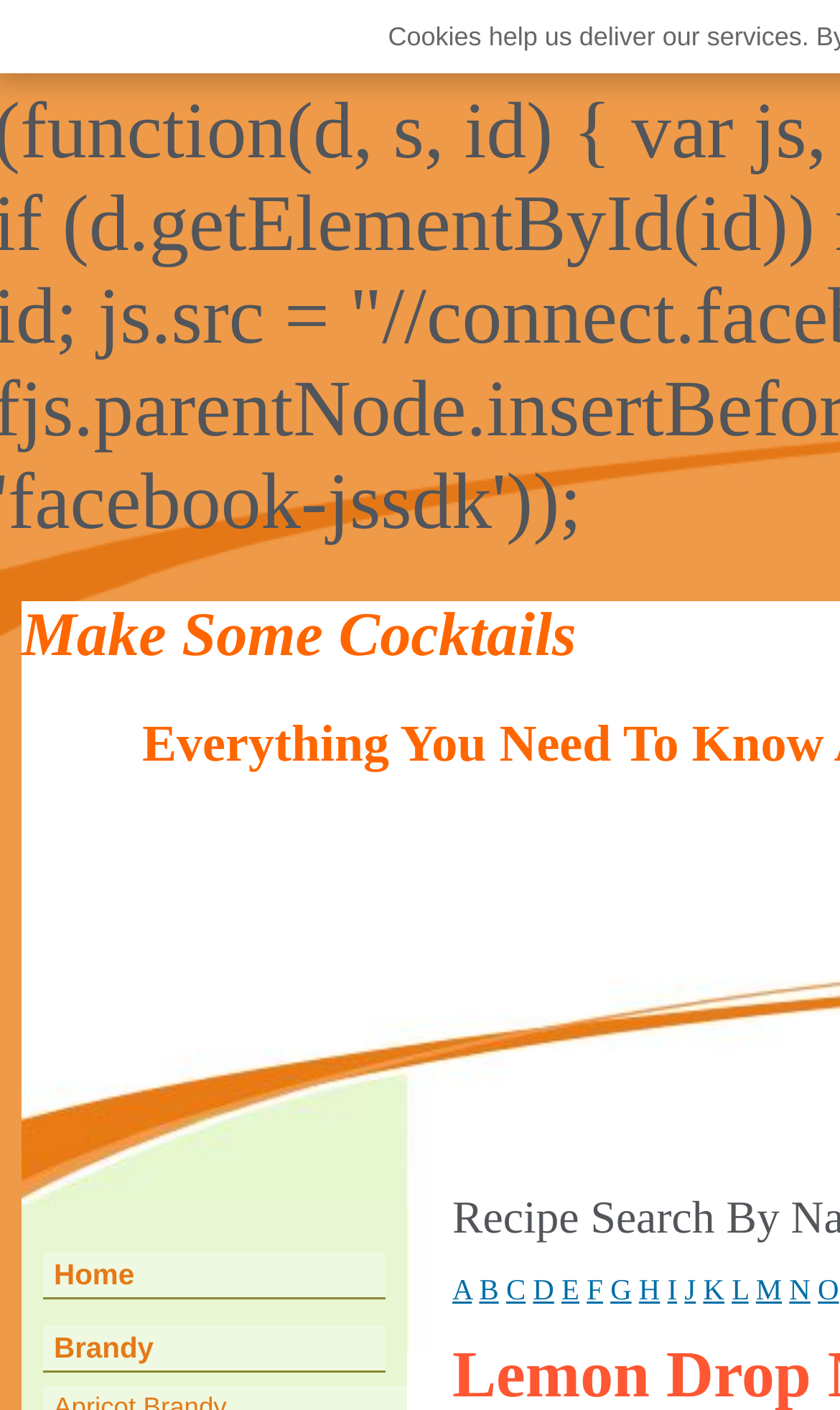Please use the details from the image to answer the following question comprehensively:
What is the position of the 'Home' link?

I compared the y1 and y2 coordinates of the 'Home' link with other elements and found that it has a smaller y1 value, indicating it is located at the top of the webpage. Additionally, its x1 value is smaller than other elements, indicating it is located on the left side of the webpage.